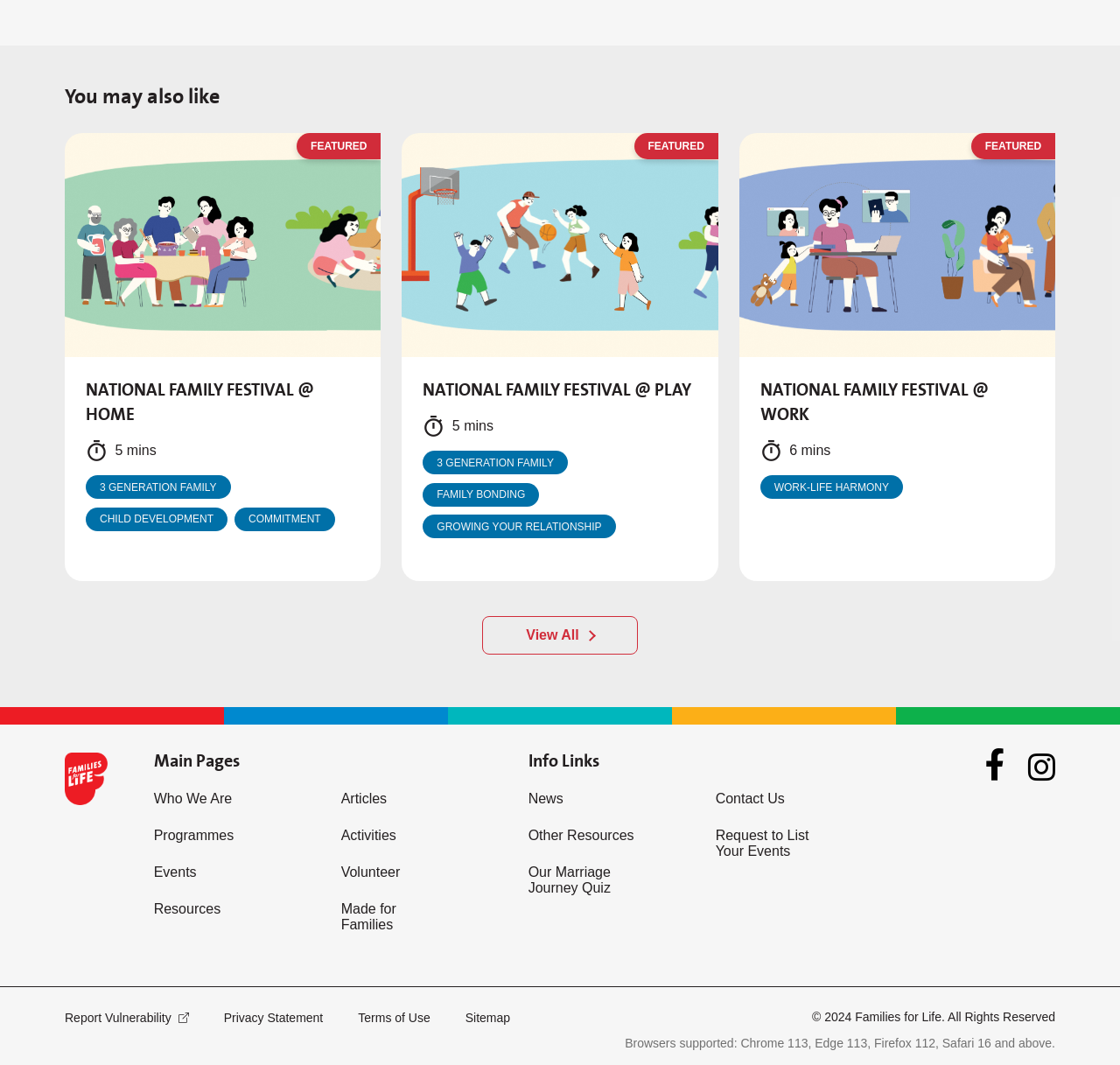Reply to the question below using a single word or brief phrase:
What is the copyright year of the webpage?

2024